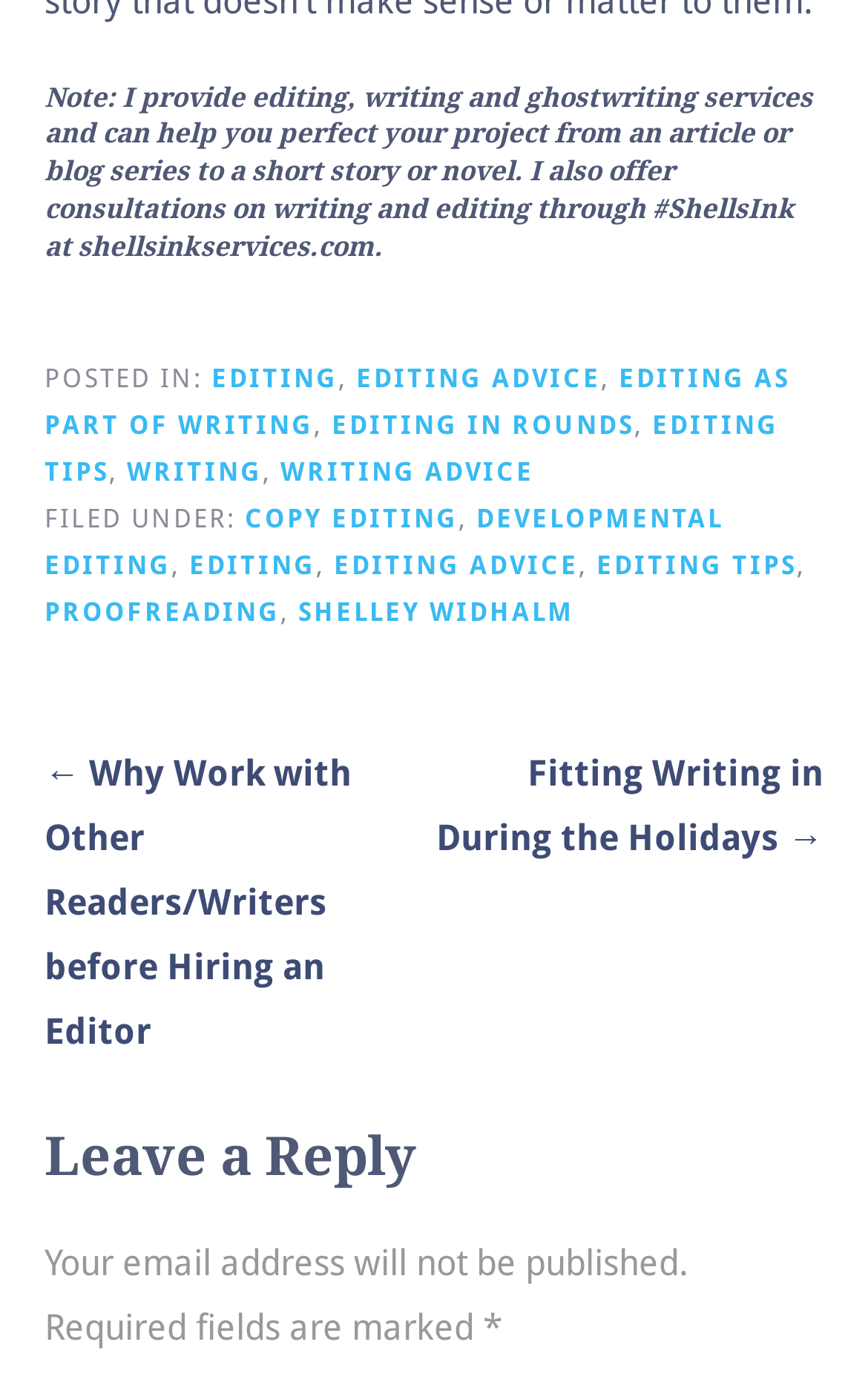Please locate the bounding box coordinates of the element that needs to be clicked to achieve the following instruction: "Click on the 'WRITING' link". The coordinates should be four float numbers between 0 and 1, i.e., [left, top, right, bottom].

[0.146, 0.33, 0.303, 0.352]